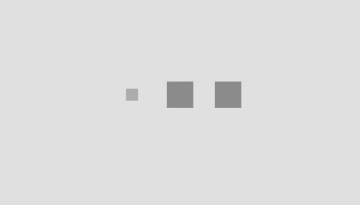What is the topic of the article?
Please respond to the question with as much detail as possible.

The caption discusses Ankita Lokhande and her husband's business ventures, indicating that the article is about their professional endeavors.